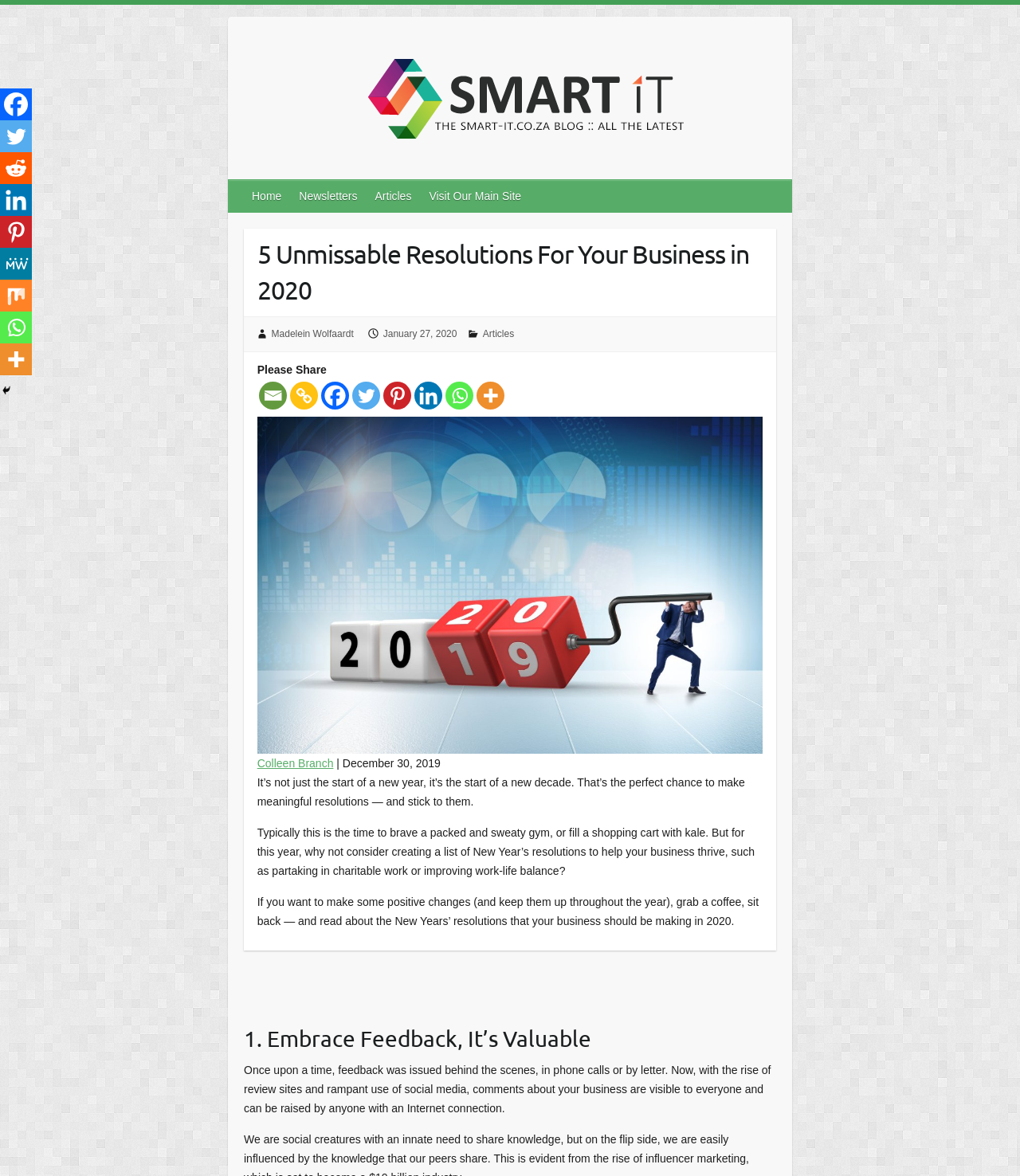Please locate the bounding box coordinates of the region I need to click to follow this instruction: "Read the article '5 Unmissable Resolutions For Your Business in 2020'".

[0.239, 0.194, 0.761, 0.808]